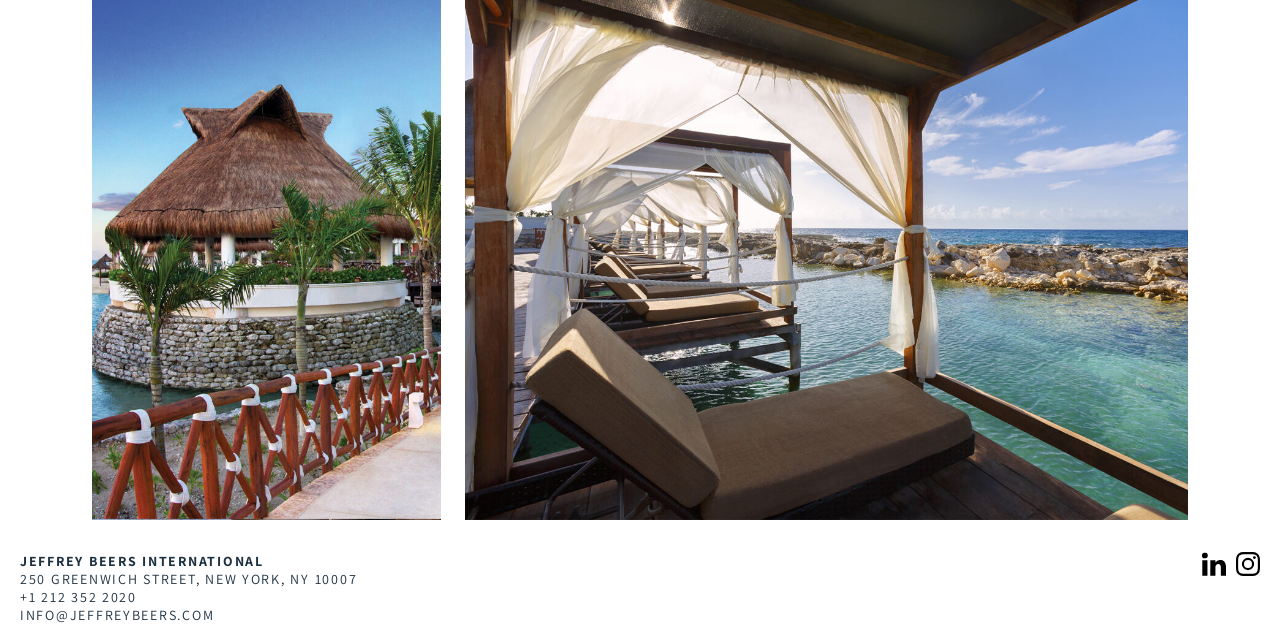What is the company name?
Give a single word or phrase answer based on the content of the image.

JEFFREY BEERS INTERNATIONAL